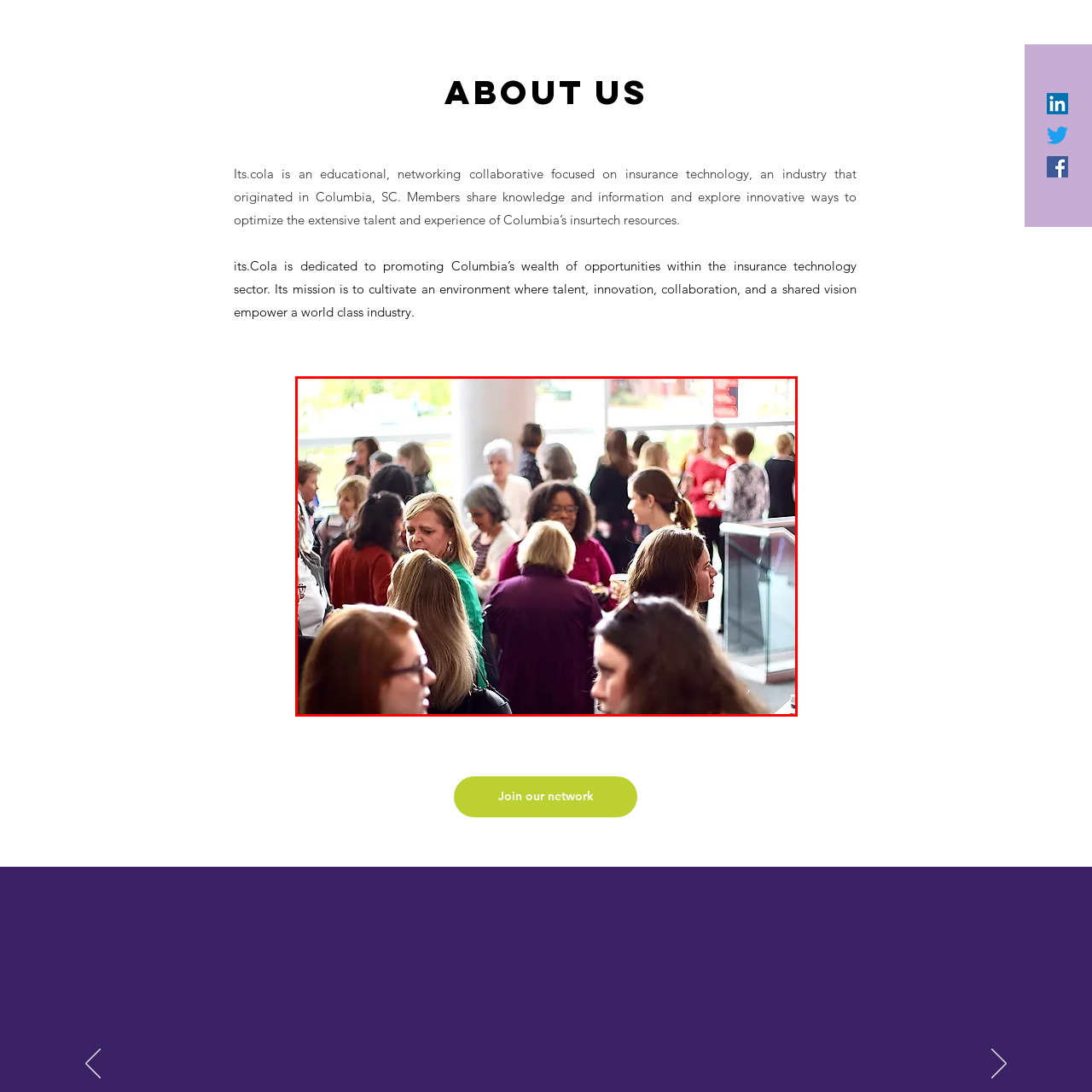What is the likely location of the event?
Examine the image within the red bounding box and provide a comprehensive answer to the question.

The caption describes the background of the image as a spacious area with large windows, which suggests a conference center or a similar type of venue.